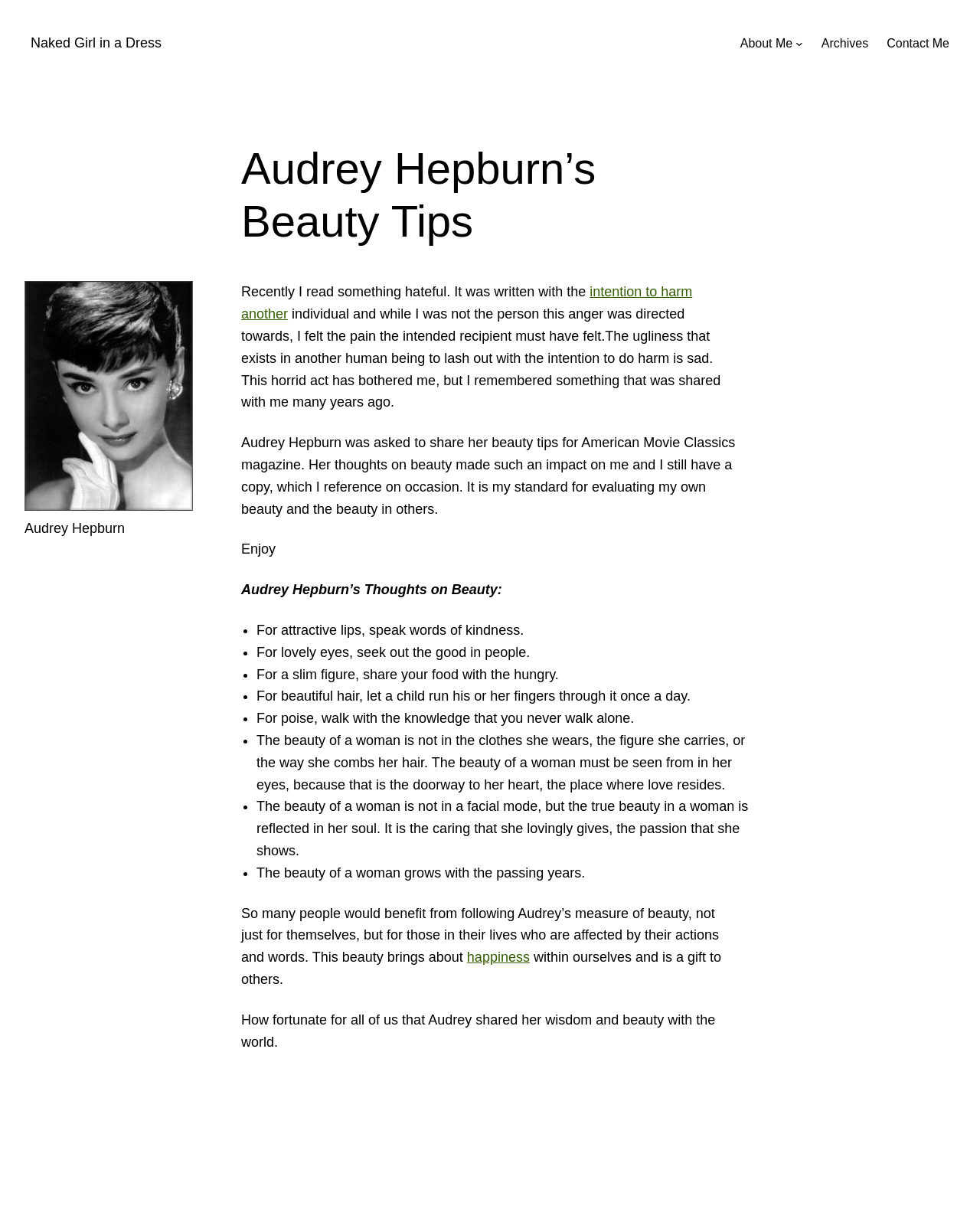Using the information in the image, give a detailed answer to the following question: What is the theme of the beauty tips?

The beauty tips listed focus on inner qualities such as kindness, seeking good in people, and caring, rather than physical appearance, indicating that the theme of the beauty tips is inner beauty.